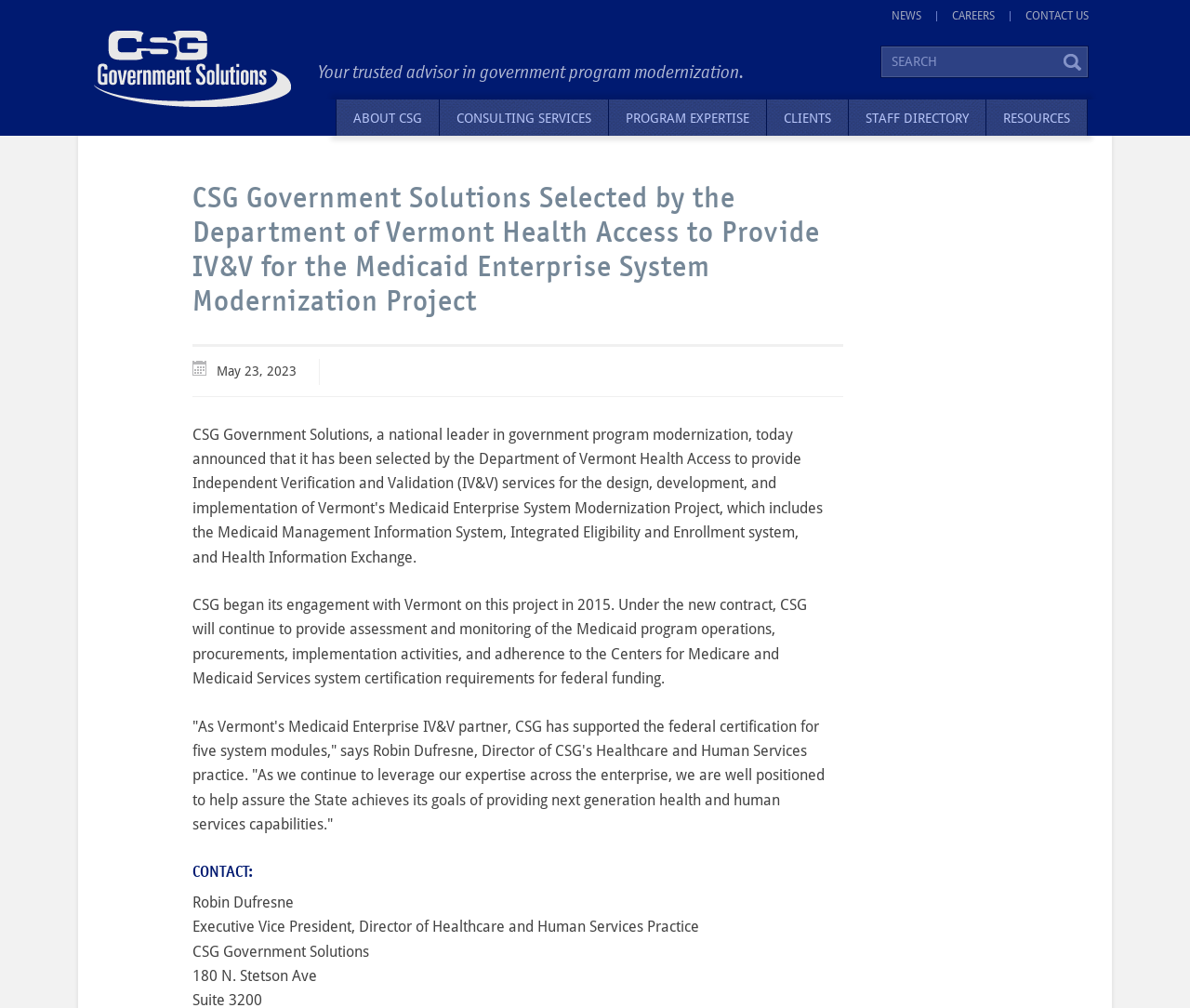What is the address of CSG Government Solutions?
Identify the answer in the screenshot and reply with a single word or phrase.

180 N. Stetson Ave